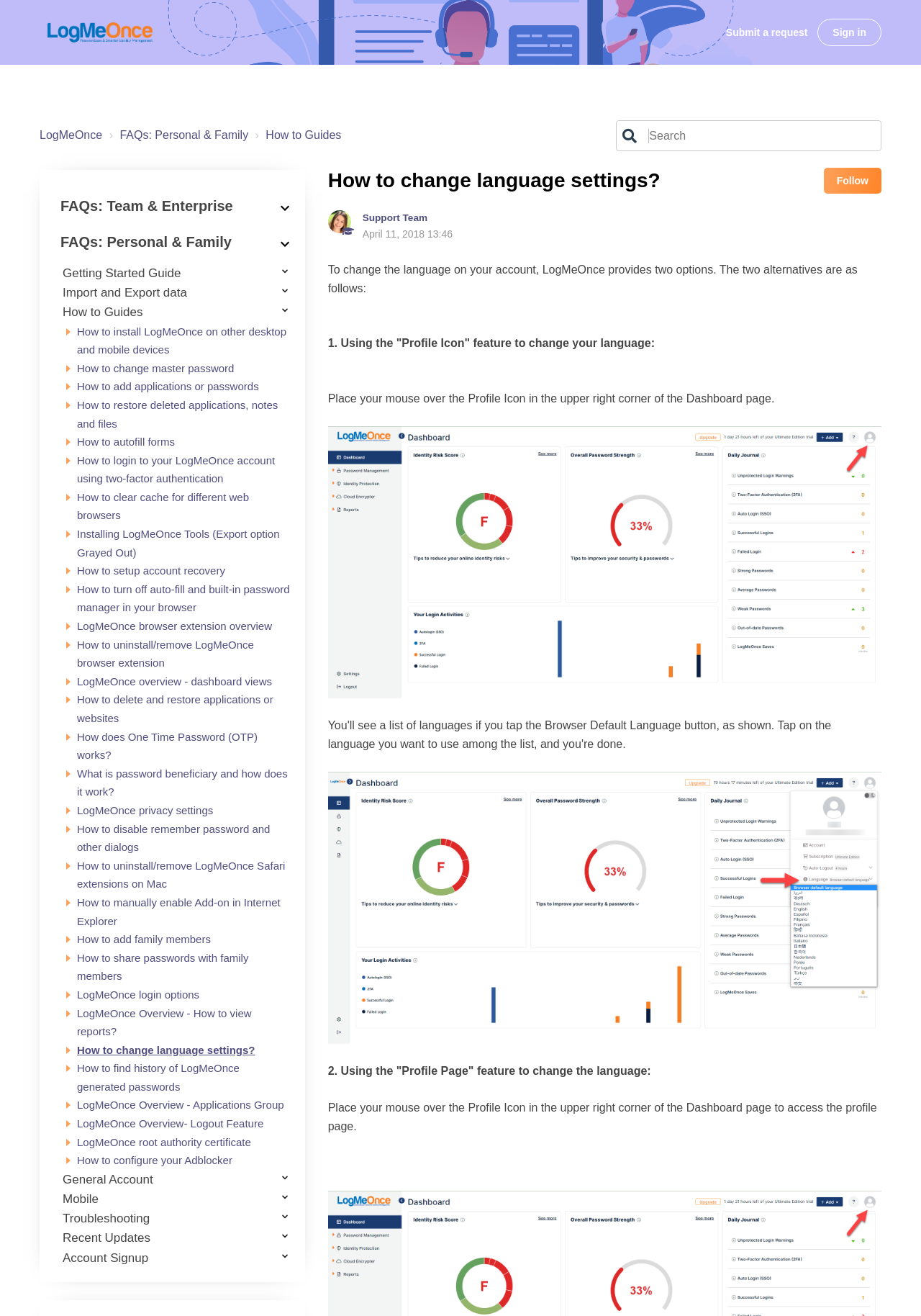Locate the bounding box coordinates of the element you need to click to accomplish the task described by this instruction: "Search for something".

[0.669, 0.091, 0.957, 0.115]